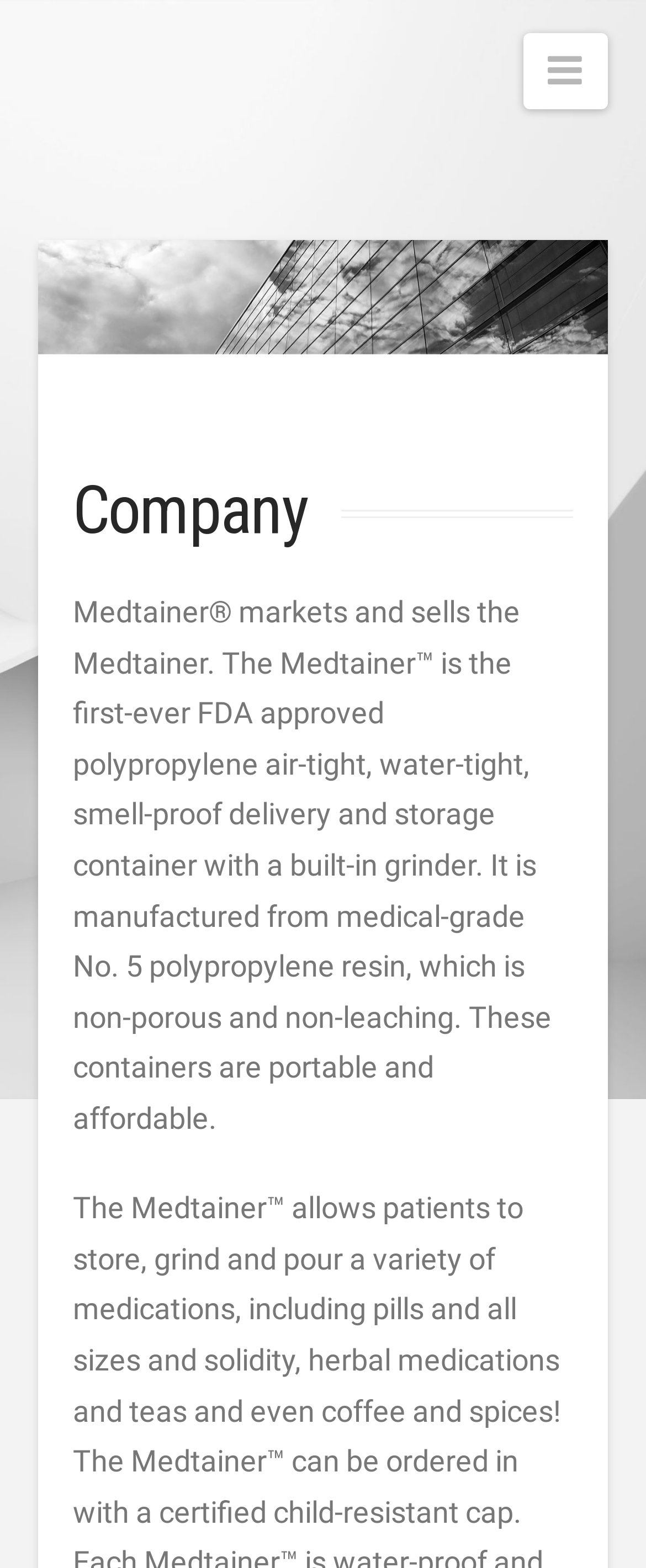What is the material of the Medtainer?
Please look at the screenshot and answer in one word or a short phrase.

Medical-grade No. 5 polypropylene resin